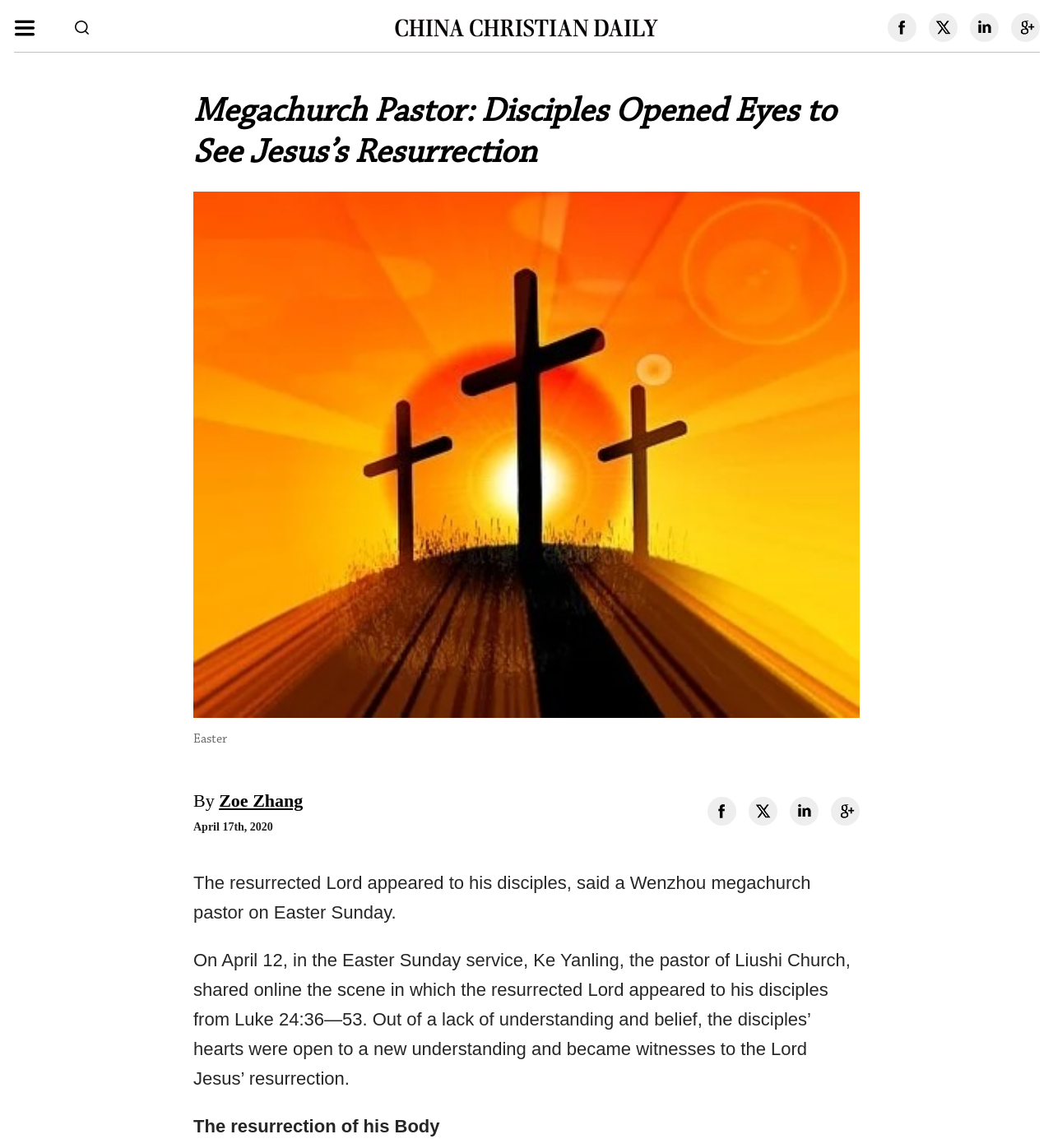Please answer the following question using a single word or phrase: 
What is the topic of the article?

Jesus' resurrection